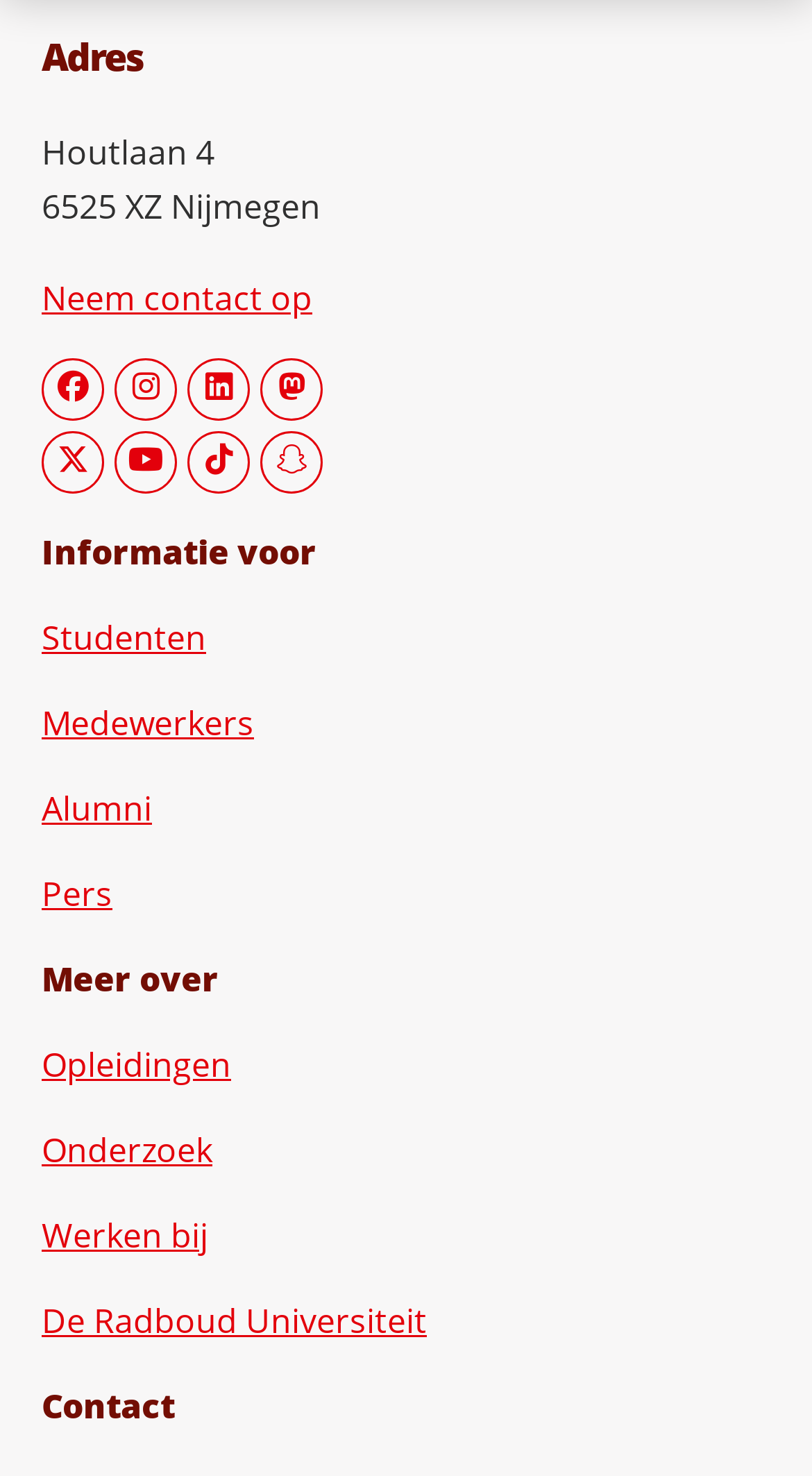Please mark the clickable region by giving the bounding box coordinates needed to complete this instruction: "Check out Werken bij".

[0.051, 0.818, 0.256, 0.855]